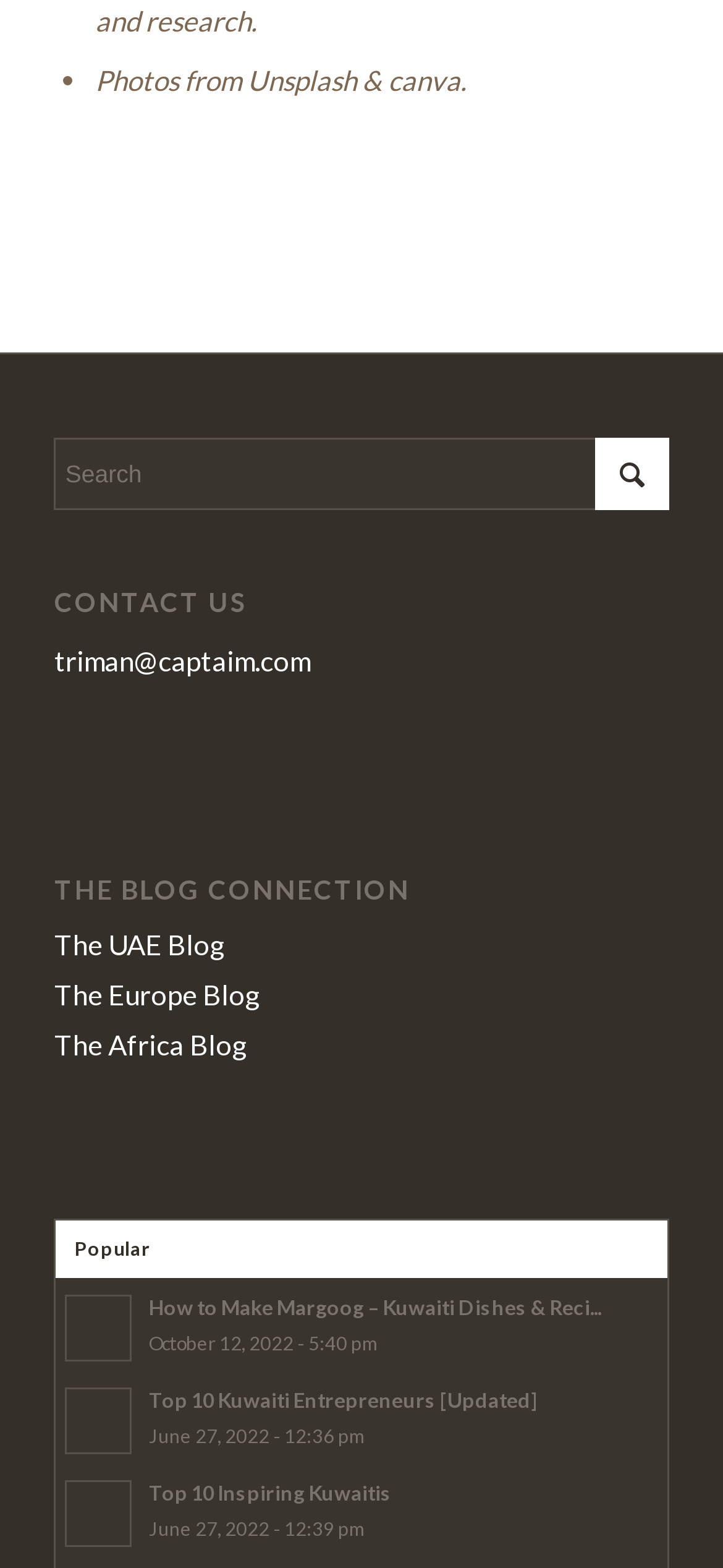Can you specify the bounding box coordinates for the region that should be clicked to fulfill this instruction: "Contact us".

[0.075, 0.375, 0.925, 0.394]